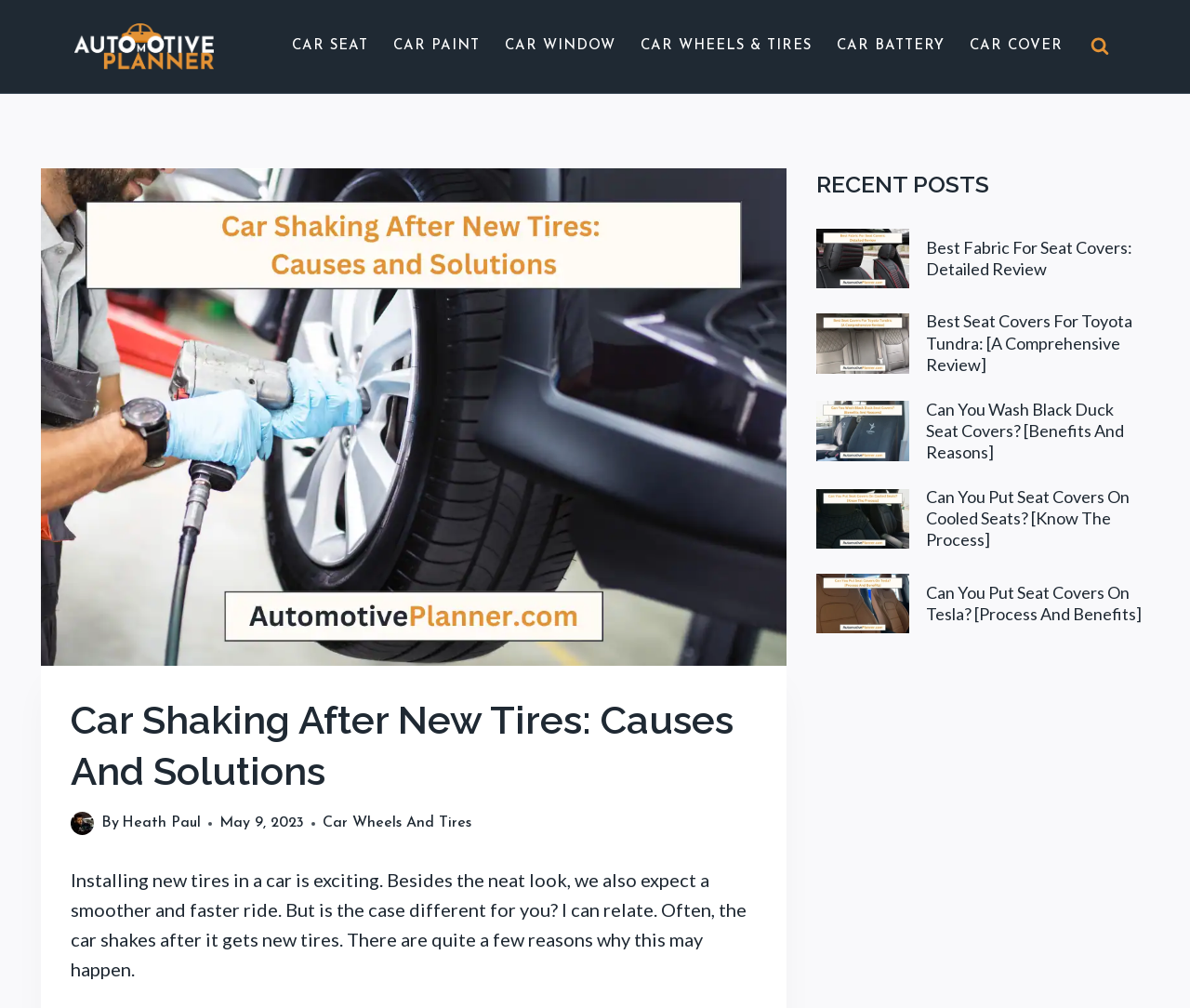Identify the title of the webpage and provide its text content.

Car Shaking After New Tires: Causes And Solutions